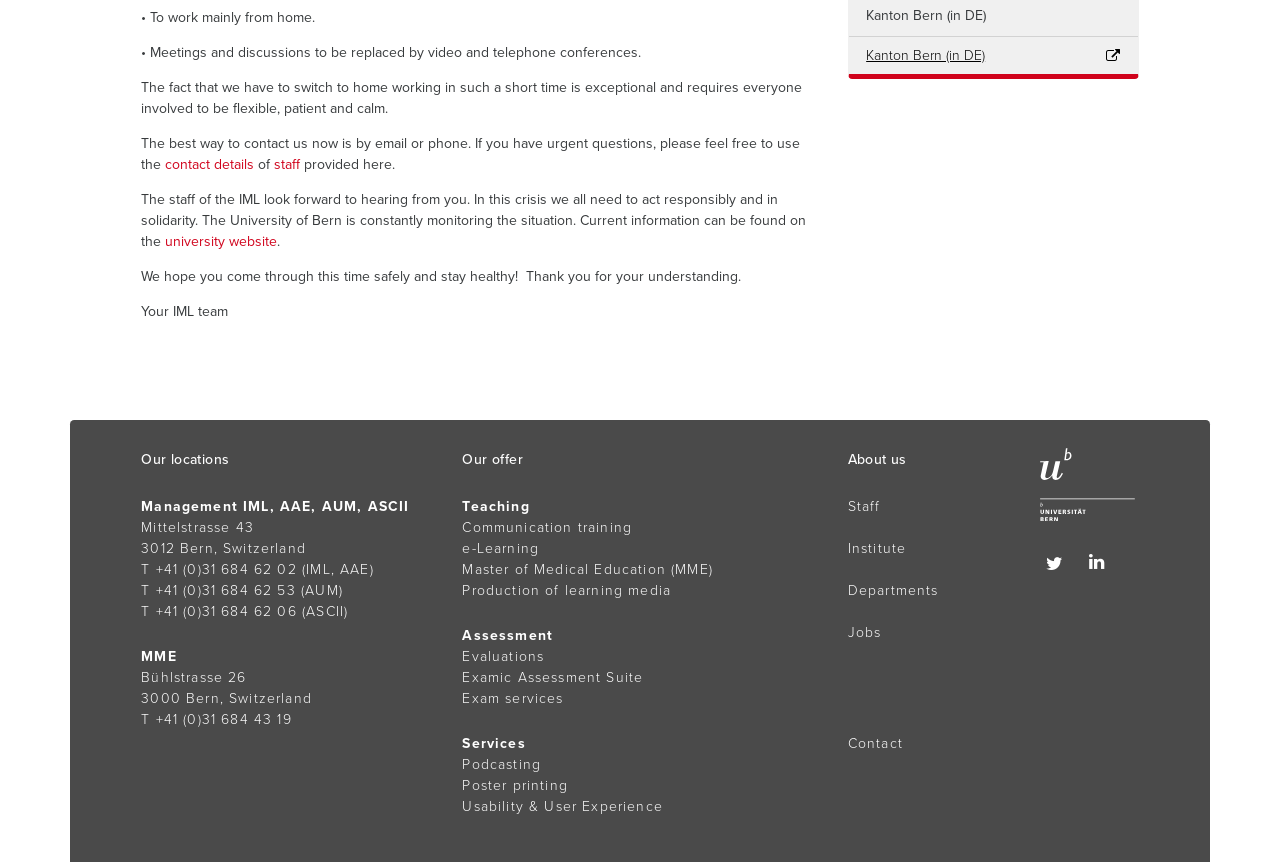Provide the bounding box coordinates of the HTML element described by the text: "Production of learning media".

[0.361, 0.675, 0.524, 0.695]